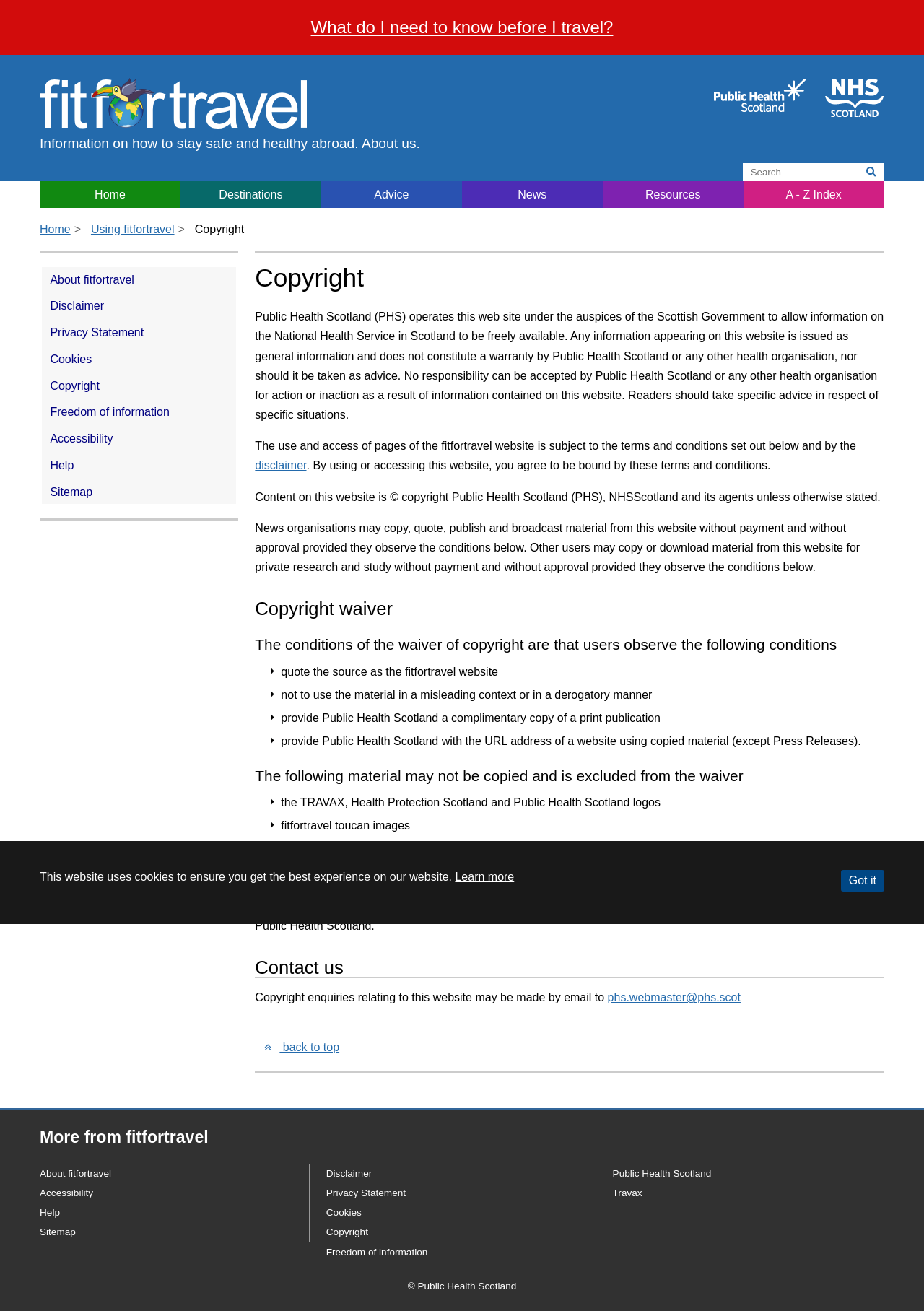Can you give a comprehensive explanation to the question given the content of the image?
What is the purpose of the website?

The purpose of the website can be inferred from the heading 'Information on how to stay safe and healthy abroad. About us.' which is located at the top of the webpage, and also from the content of the webpage which provides information on health and travel.